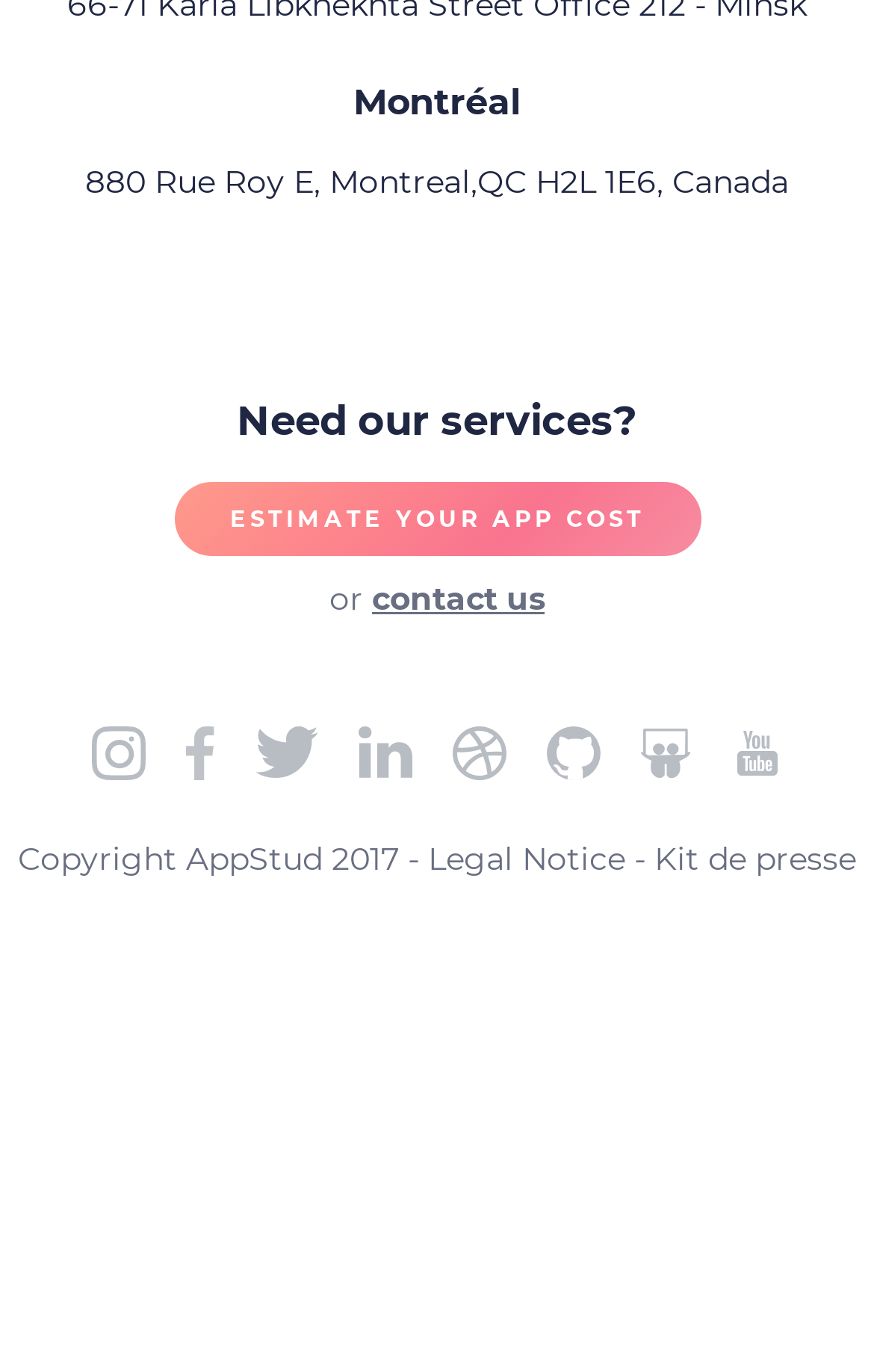Given the element description: "Estimate your app cost", predict the bounding box coordinates of this UI element. The coordinates must be four float numbers between 0 and 1, given as [left, top, right, bottom].

[0.199, 0.351, 0.801, 0.404]